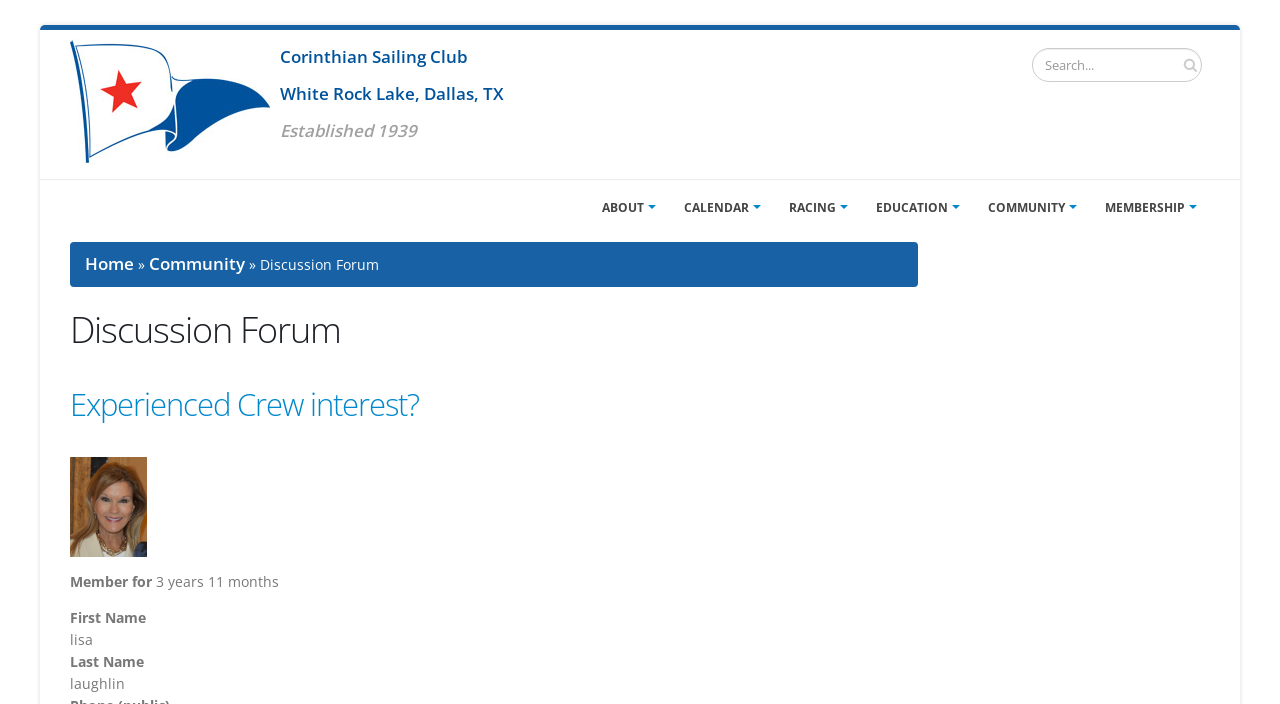Using the webpage screenshot, locate the HTML element that fits the following description and provide its bounding box: "Community".

[0.762, 0.253, 0.852, 0.344]